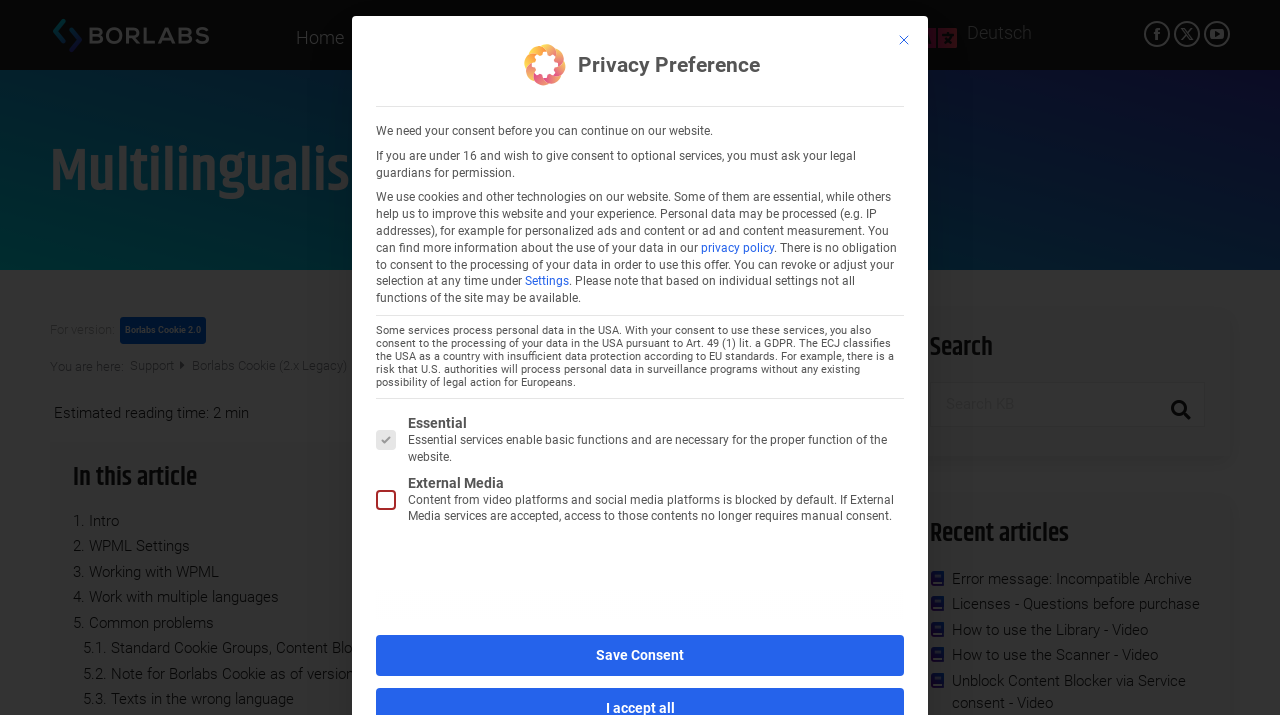Determine the coordinates of the bounding box that should be clicked to complete the instruction: "Go to the support page". The coordinates should be represented by four float numbers between 0 and 1: [left, top, right, bottom].

[0.507, 0.025, 0.562, 0.081]